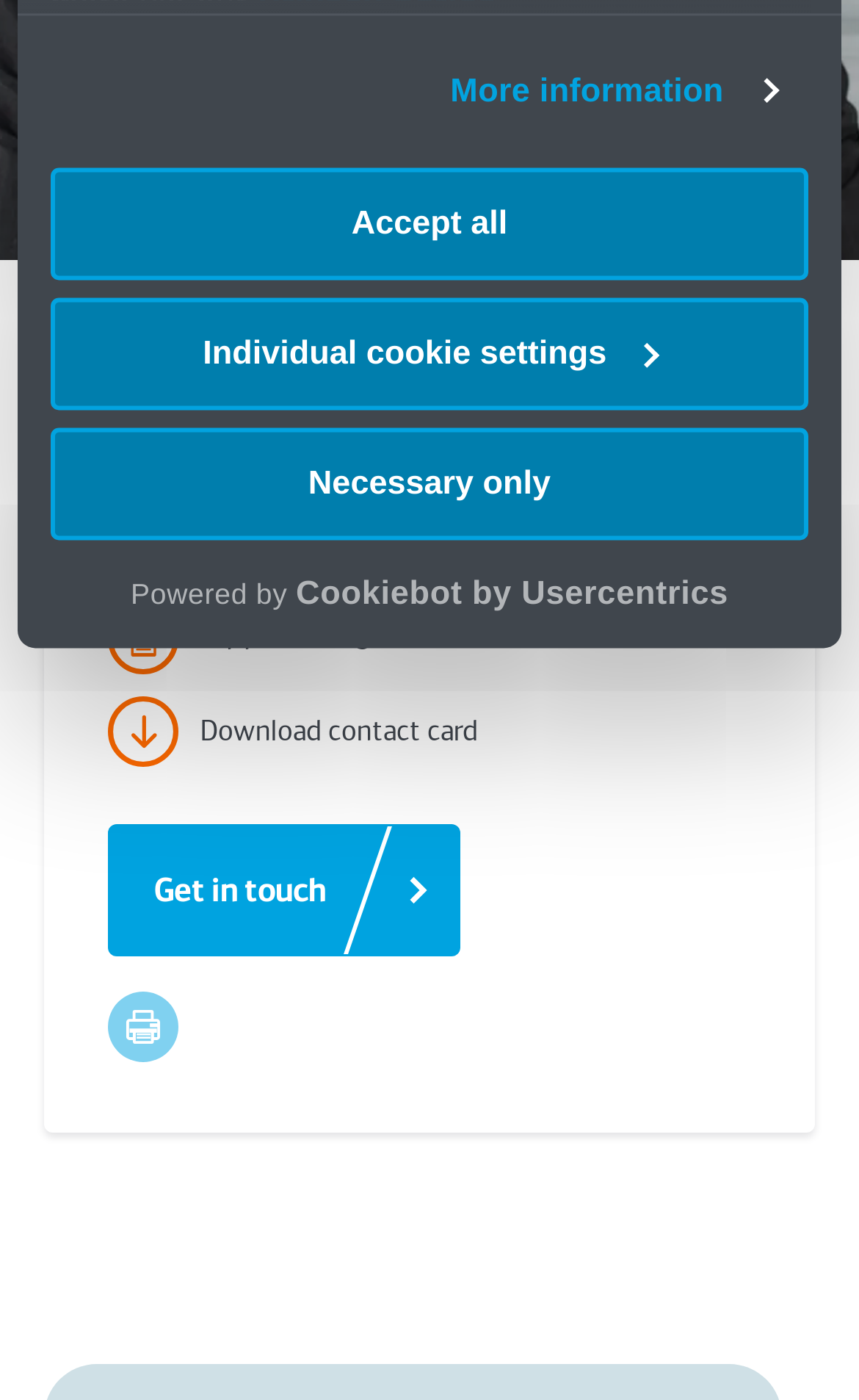Bounding box coordinates are specified in the format (top-left x, top-left y, bottom-right x, bottom-right y). All values are floating point numbers bounded between 0 and 1. Please provide the bounding box coordinate of the region this sentence describes: Download contact card

[0.126, 0.497, 0.556, 0.548]